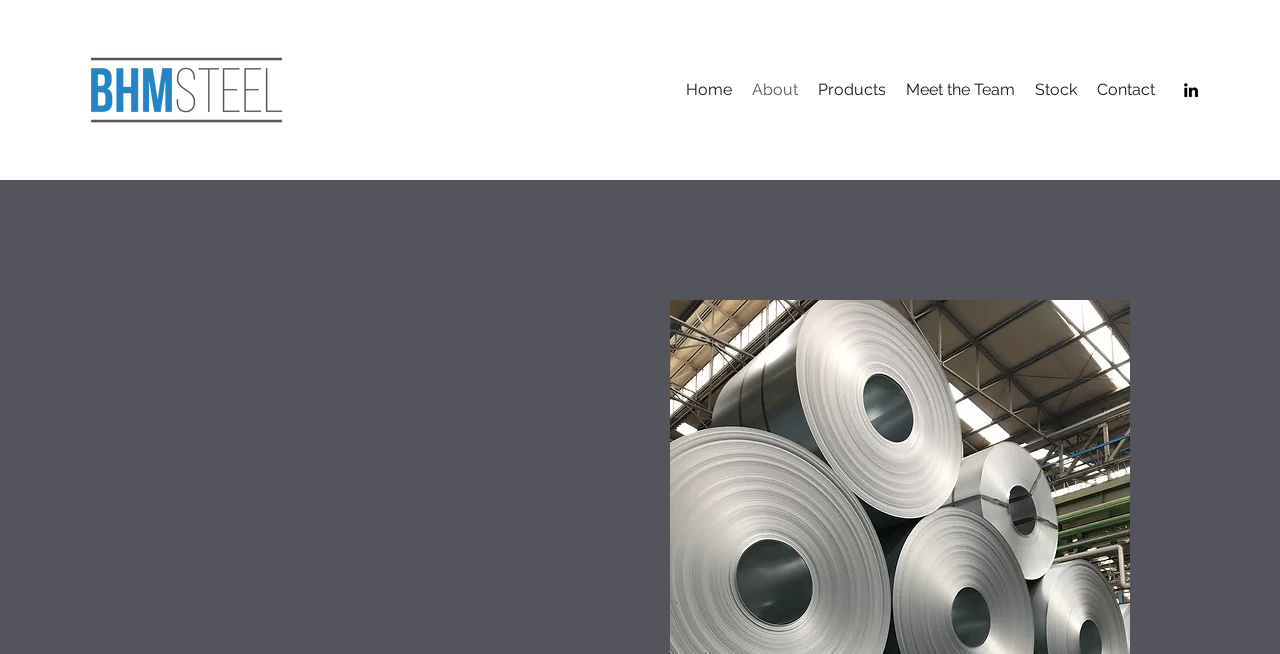Please determine the bounding box coordinates of the area that needs to be clicked to complete this task: 'View the About BHM STEEL section'. The coordinates must be four float numbers between 0 and 1, formatted as [left, top, right, bottom].

[0.117, 0.622, 0.477, 0.705]